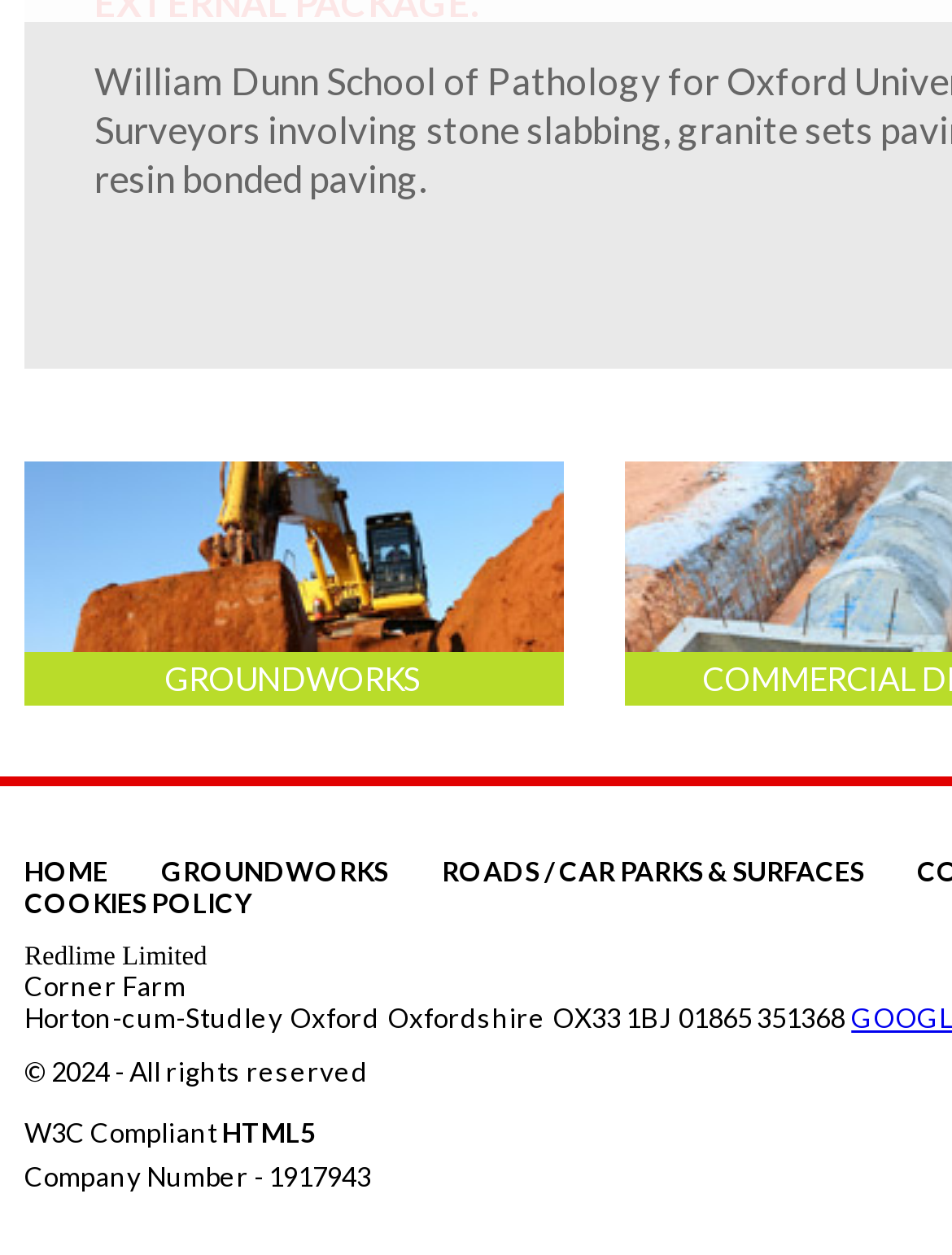What is the company's registration number?
Based on the image, please offer an in-depth response to the question.

The company's registration number can be found at the bottom of the webpage, where the copyright information and company details are listed. The text 'Company Number - 1917943' indicates that the company's registration number is 1917943.